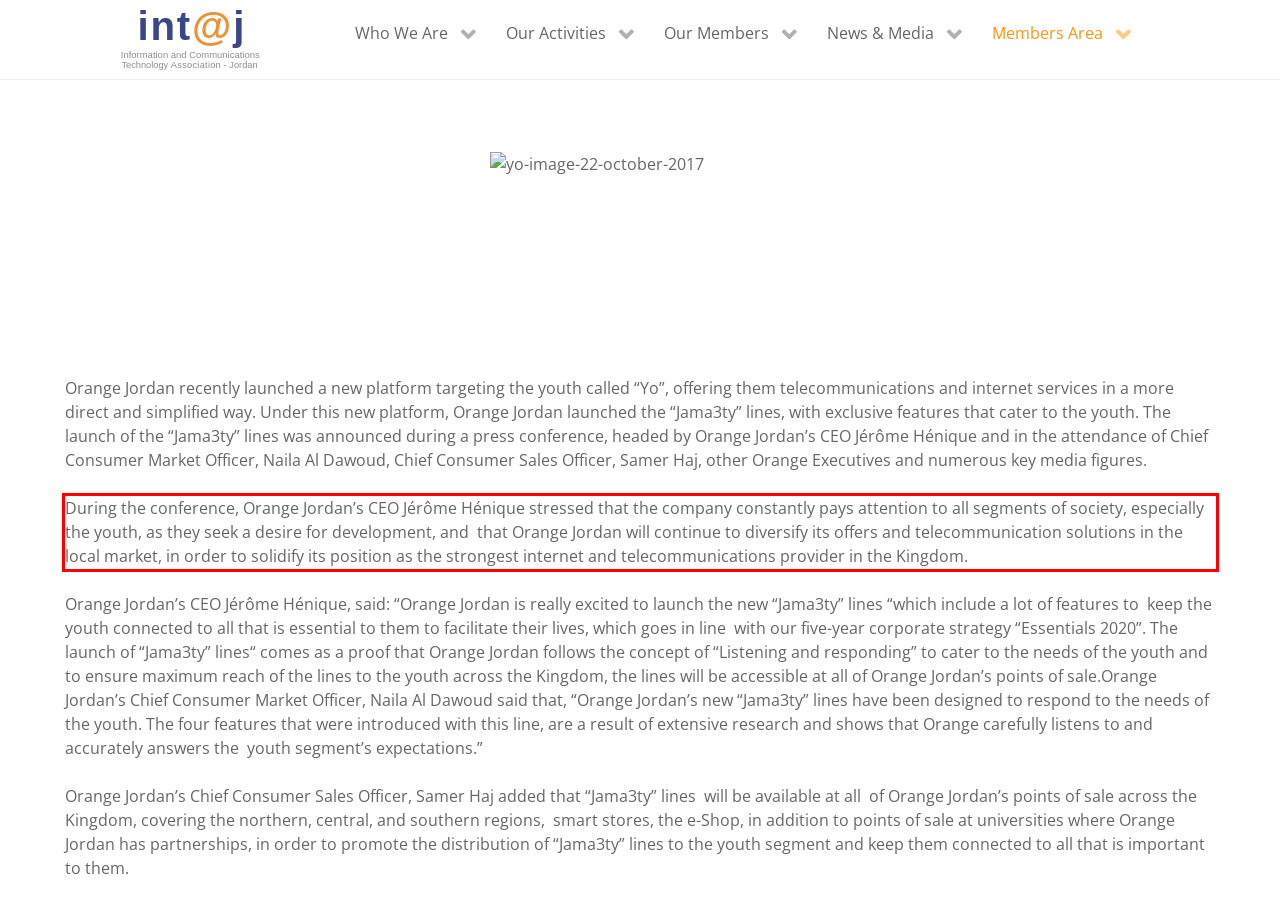You are given a screenshot showing a webpage with a red bounding box. Perform OCR to capture the text within the red bounding box.

During the conference, Orange Jordan’s CEO Jérôme Hénique stressed that the company constantly pays attention to all segments of society, especially the youth, as they seek a desire for development, and that Orange Jordan will continue to diversify its offers and telecommunication solutions in the local market, in order to solidify its position as the strongest internet and telecommunications provider in the Kingdom.